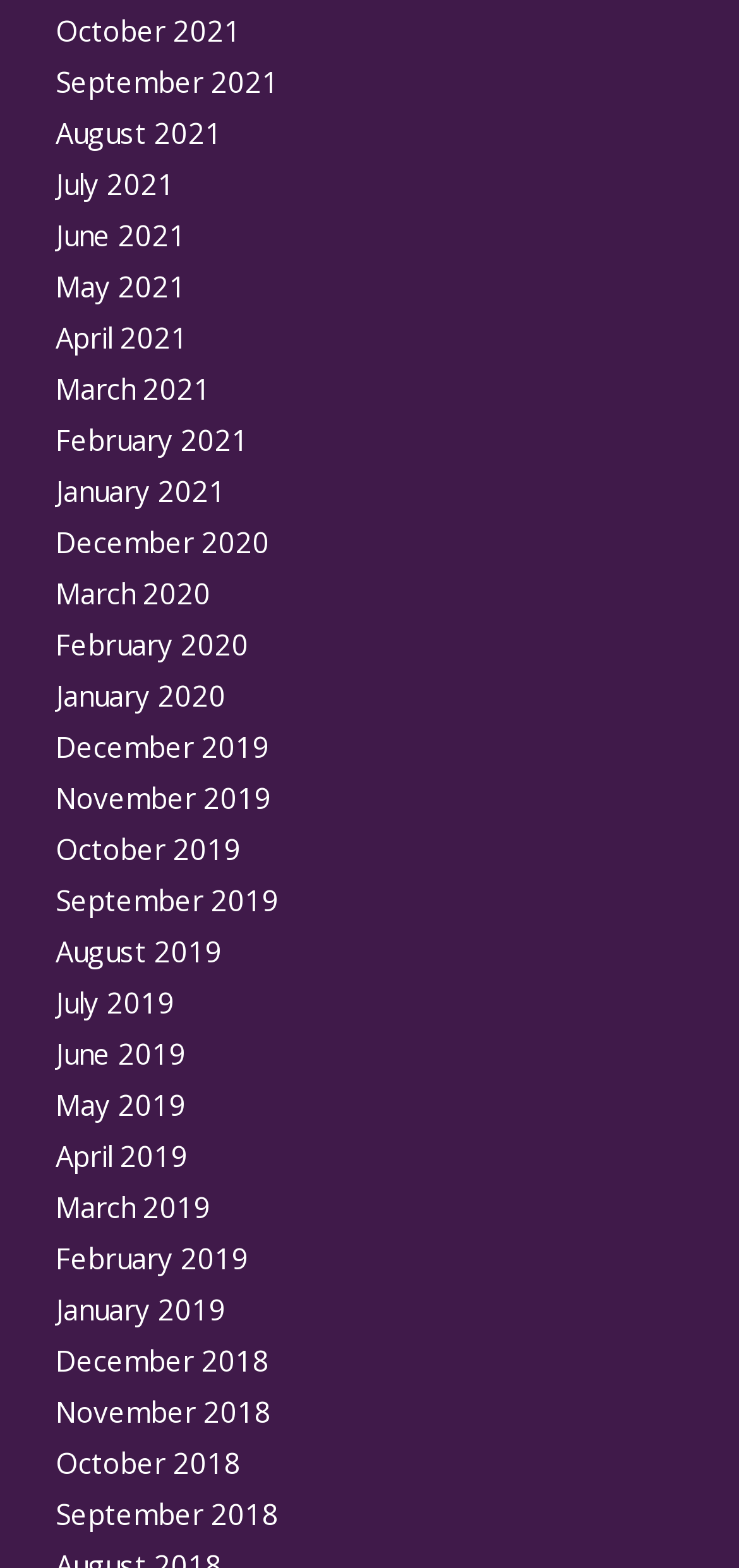Answer in one word or a short phrase: 
Are the months listed in chronological order?

Yes